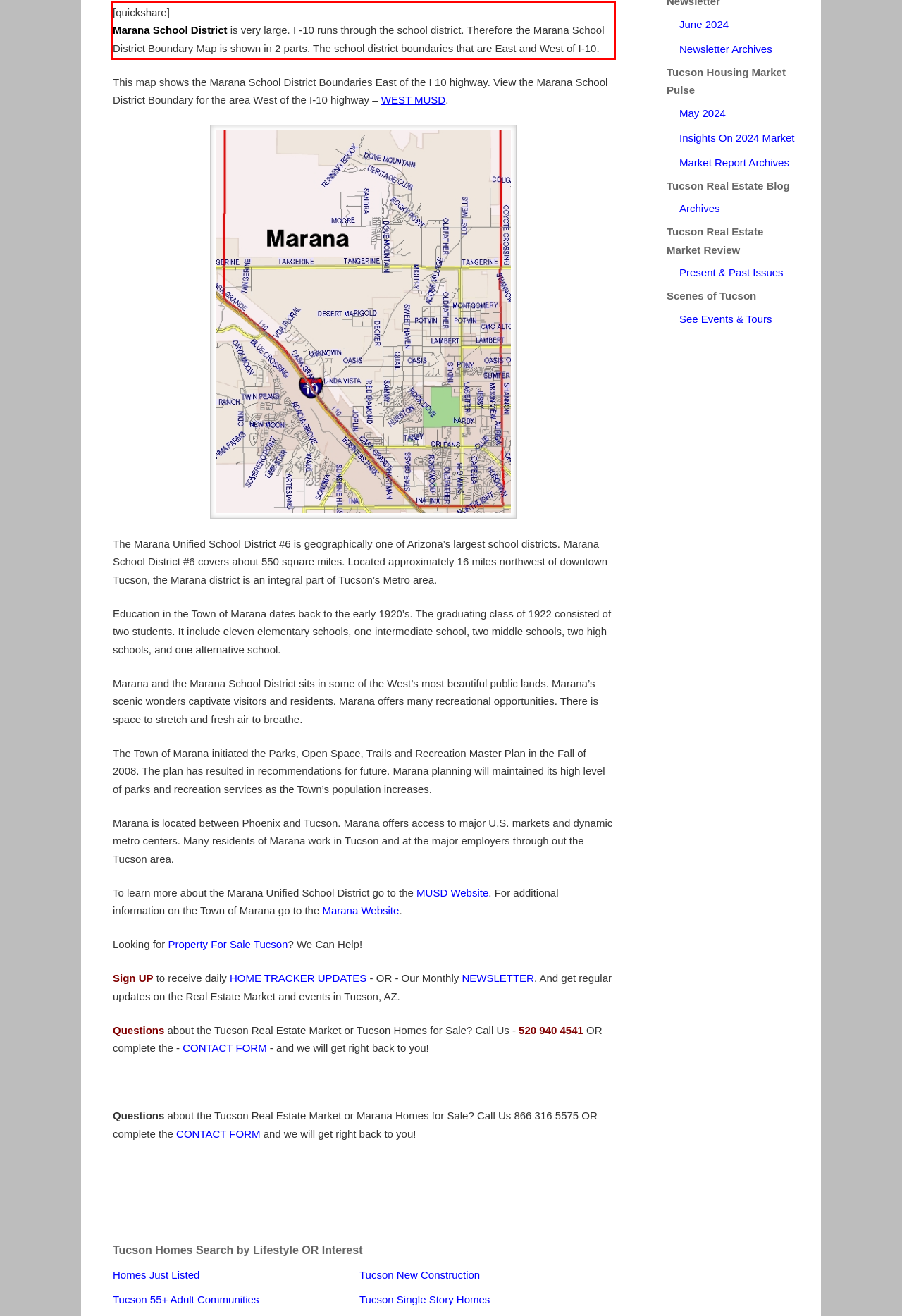You are looking at a screenshot of a webpage with a red rectangle bounding box. Use OCR to identify and extract the text content found inside this red bounding box.

[quickshare] Marana School District is very large. I -10 runs through the school district. Therefore the Marana School District Boundary Map is shown in 2 parts. The school district boundaries that are East and West of I-10.